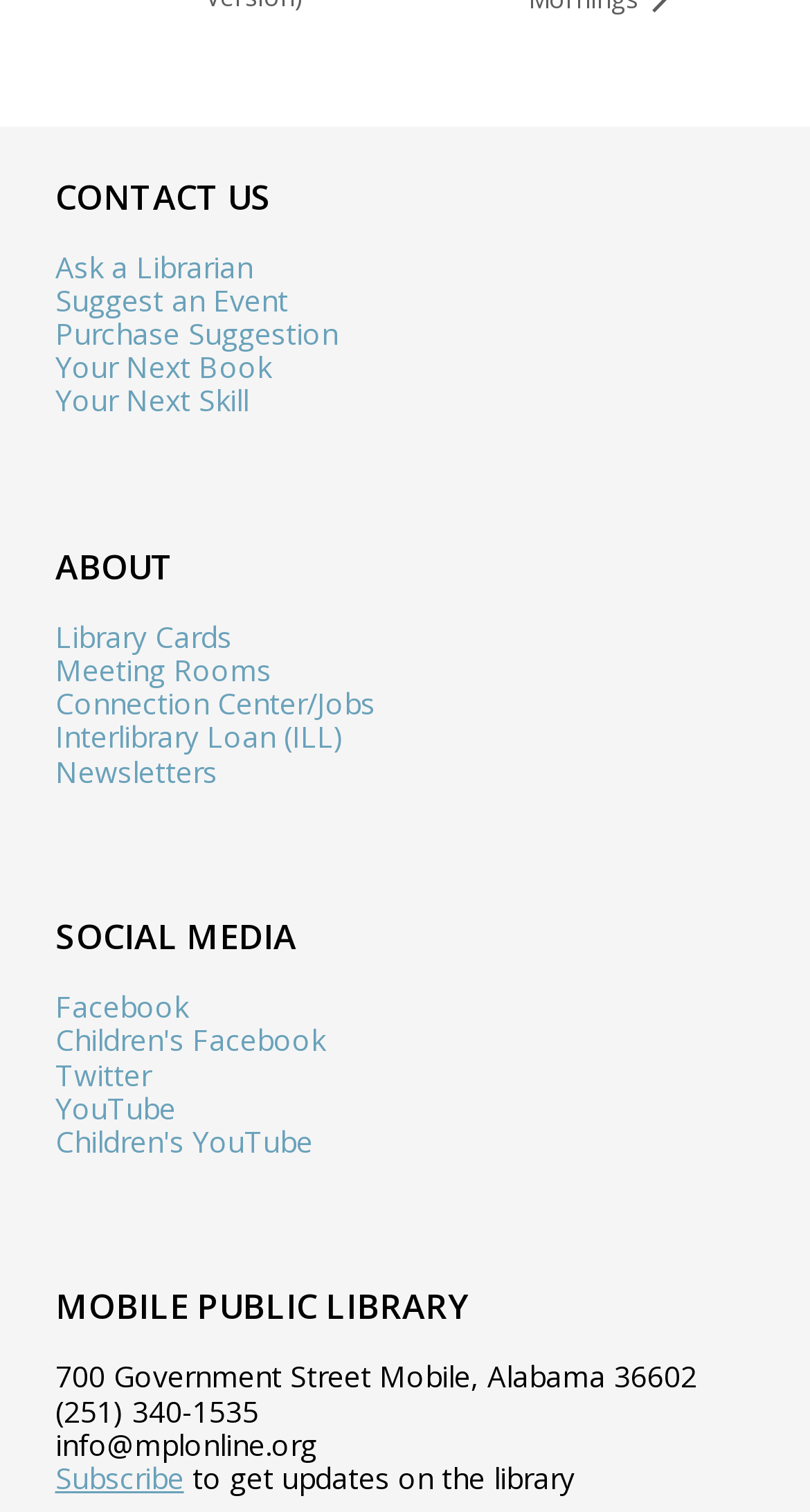Ascertain the bounding box coordinates for the UI element detailed here: "Ask a Librarian". The coordinates should be provided as [left, top, right, bottom] with each value being a float between 0 and 1.

[0.068, 0.164, 0.312, 0.19]